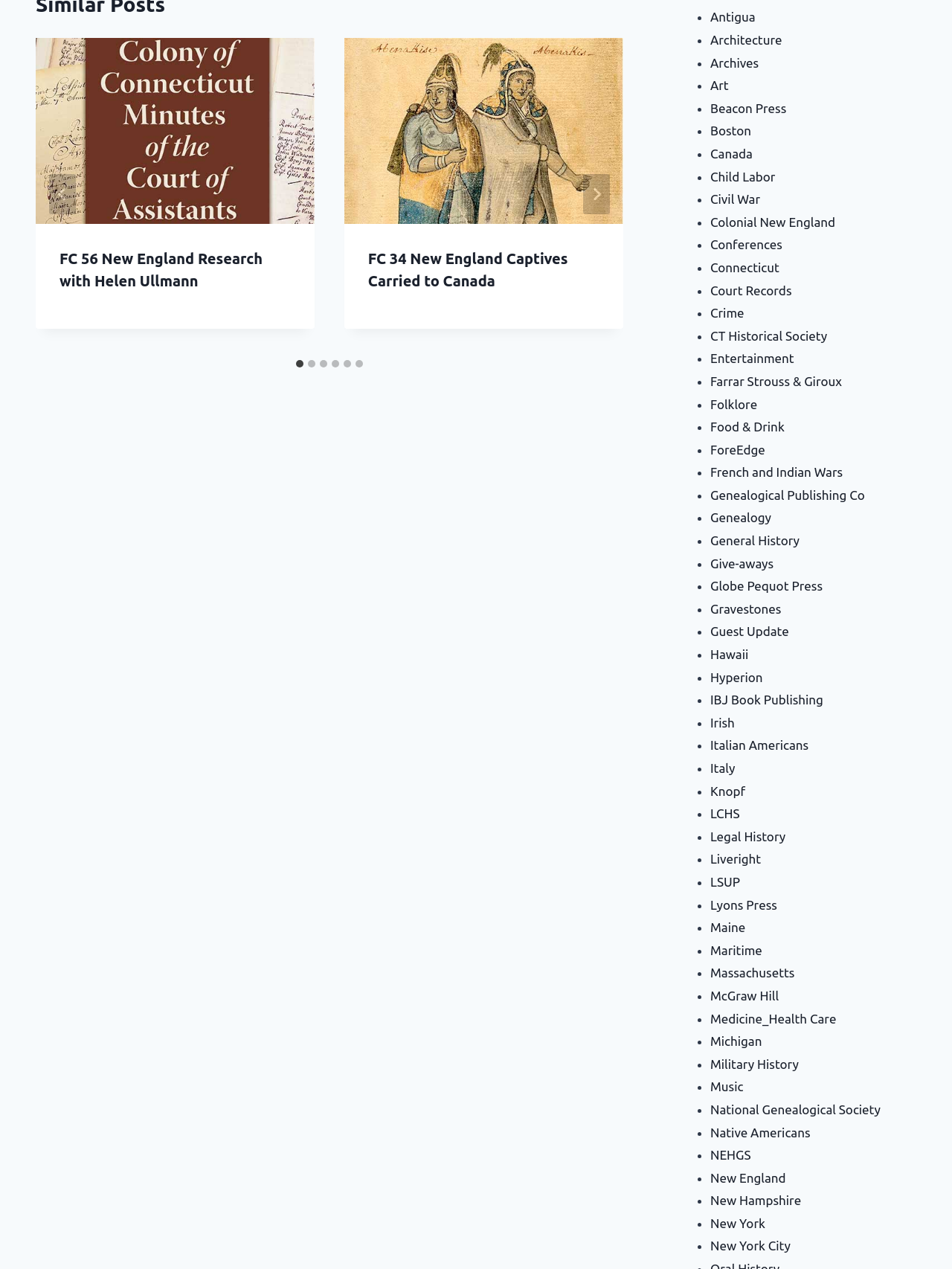What is the function of the tablist?
Refer to the image and provide a concise answer in one word or phrase.

Select a slide to show